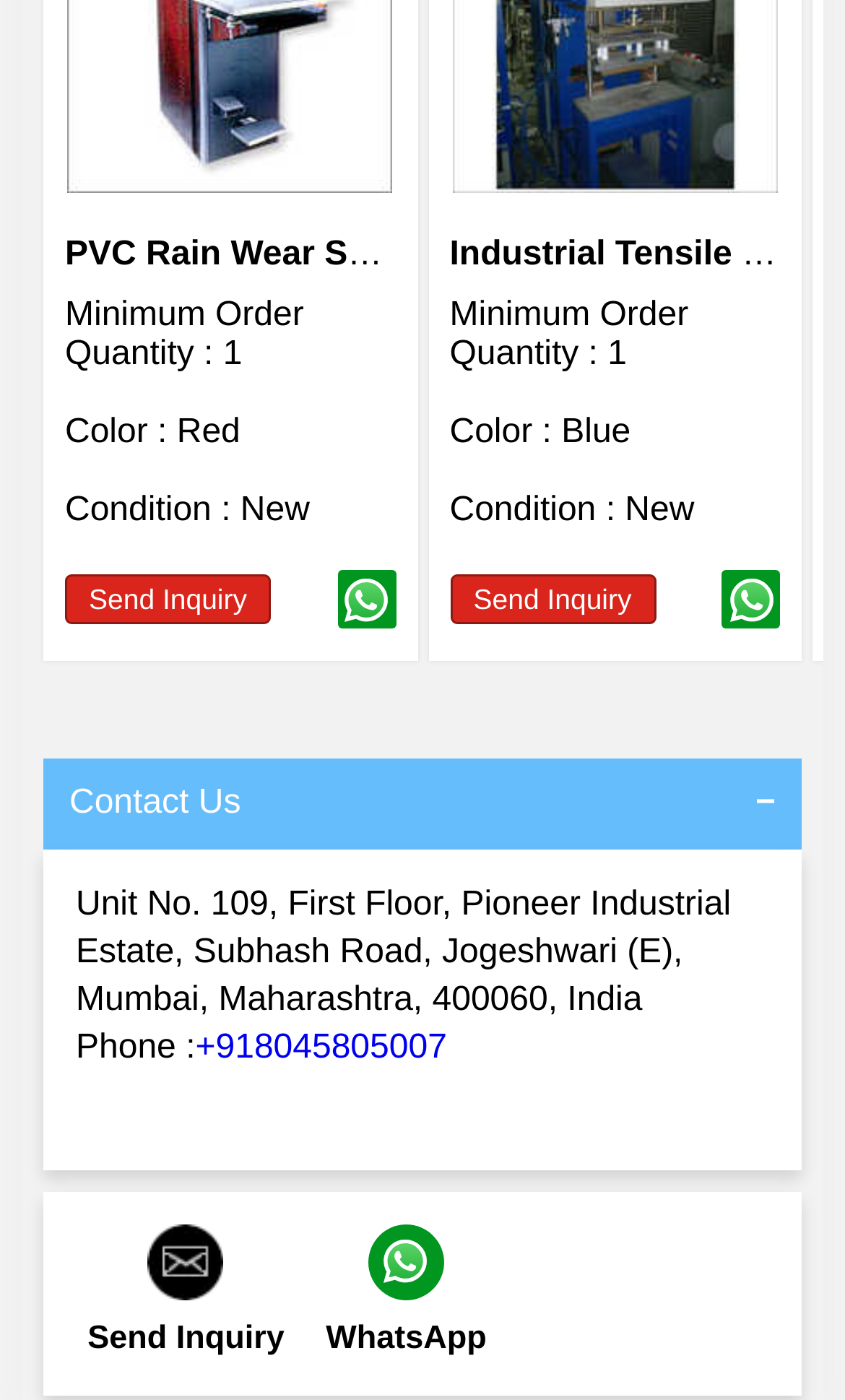Specify the bounding box coordinates of the area to click in order to follow the given instruction: "Click the whatsapp link."

[0.399, 0.407, 0.468, 0.449]